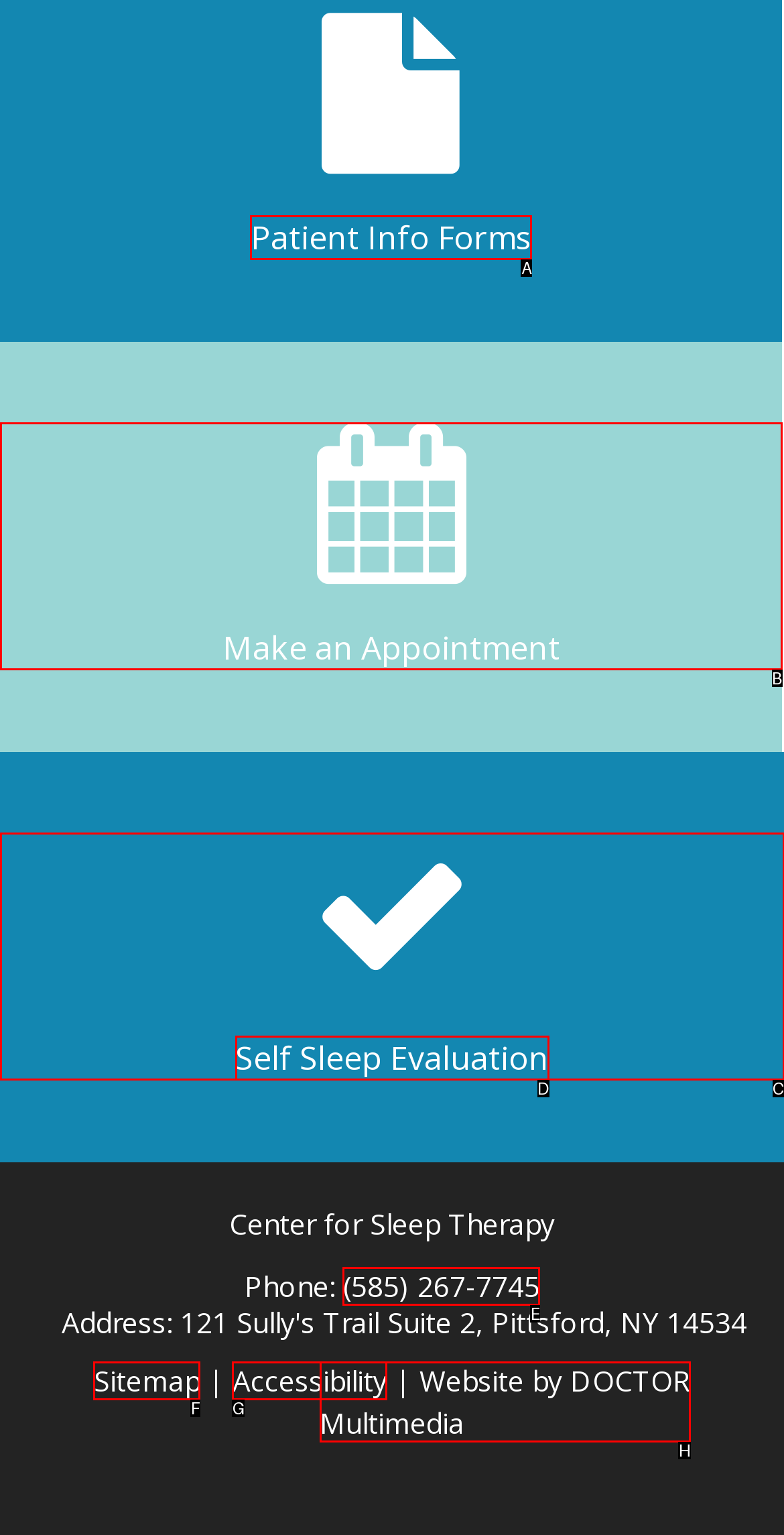Identify the letter that best matches this UI element description: (585) 267-7745
Answer with the letter from the given options.

E